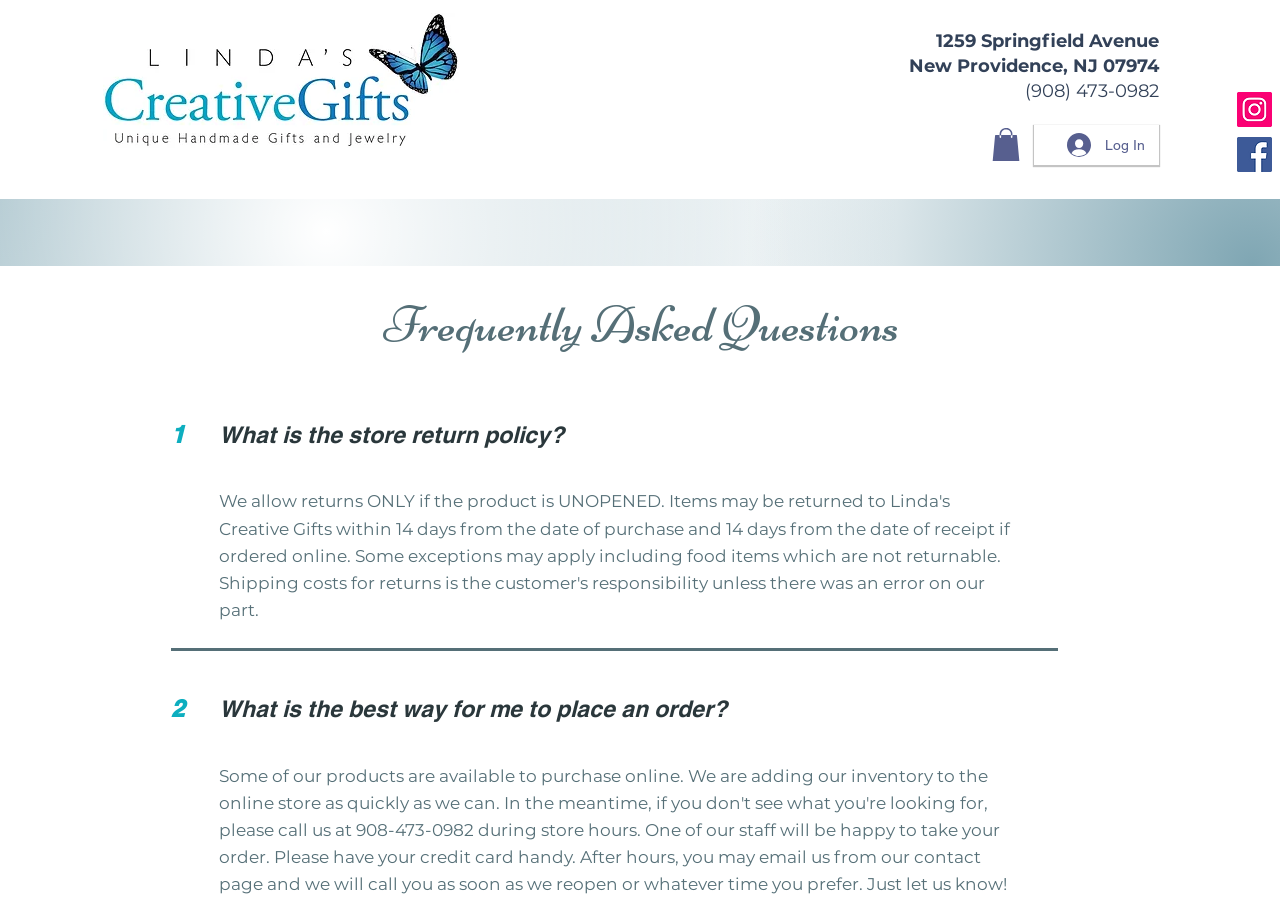Locate the coordinates of the bounding box for the clickable region that fulfills this instruction: "Click the Facebook link".

[0.966, 0.151, 0.994, 0.19]